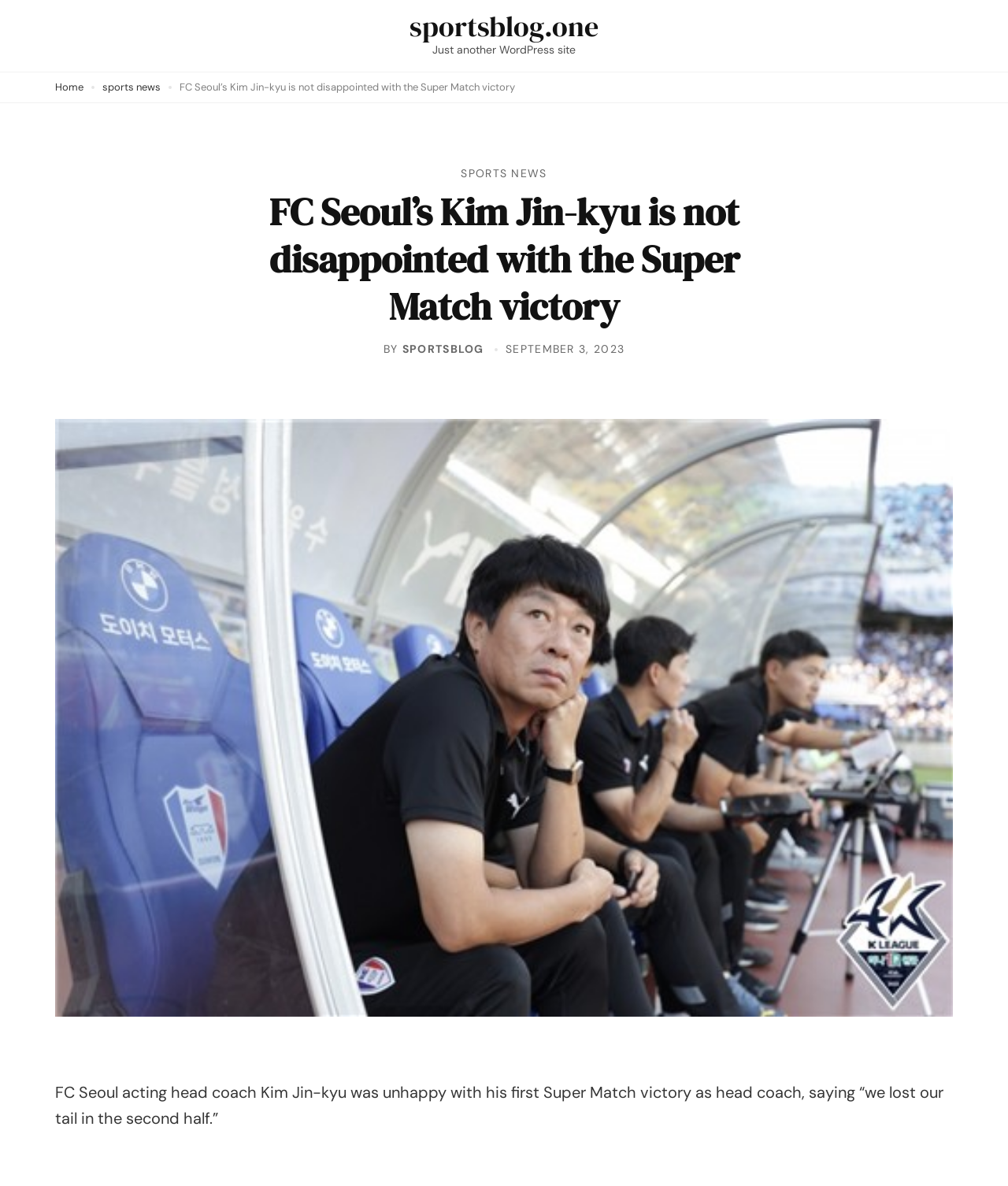What is the name of the website?
Refer to the image and answer the question using a single word or phrase.

sportsblog.one